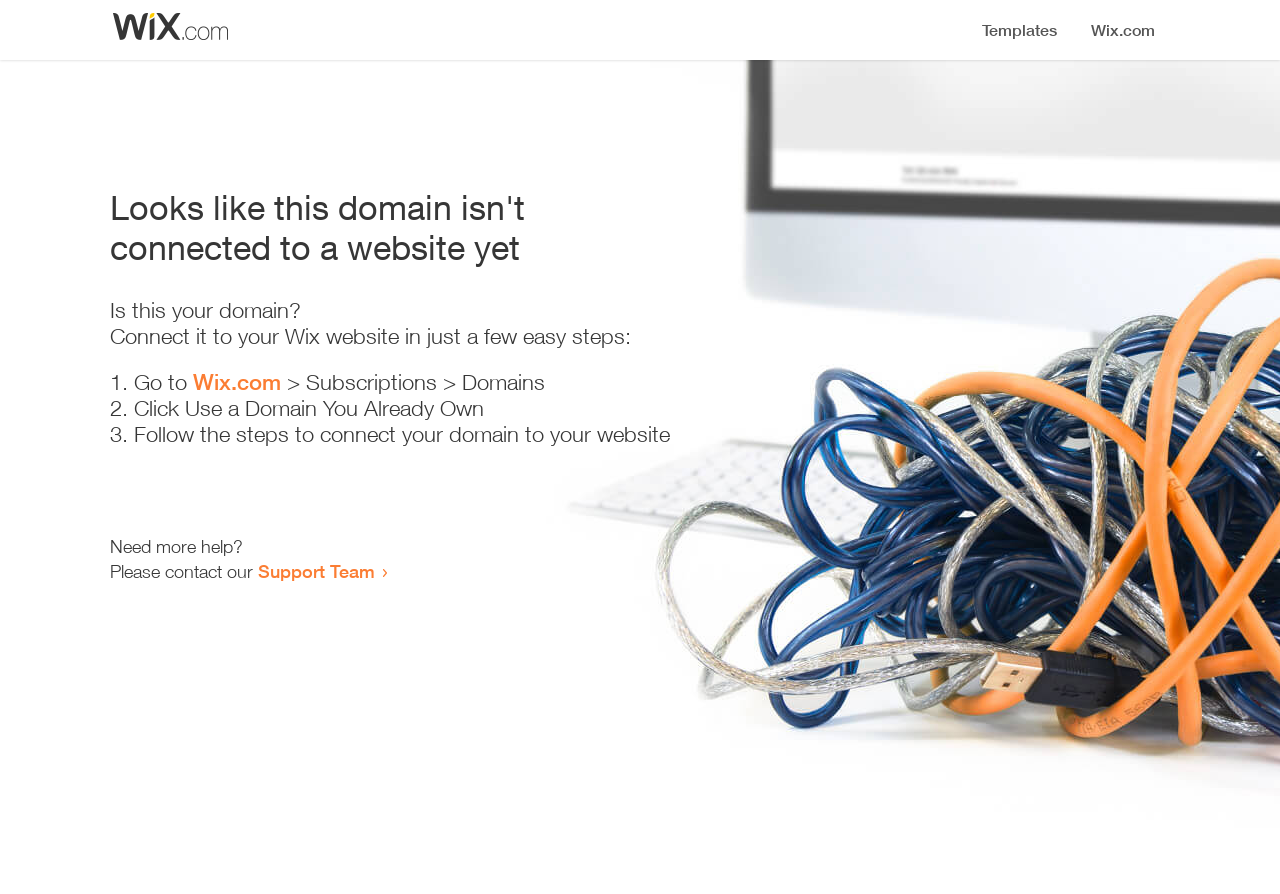Provide your answer to the question using just one word or phrase: How many steps are required to connect the domain to a website?

3